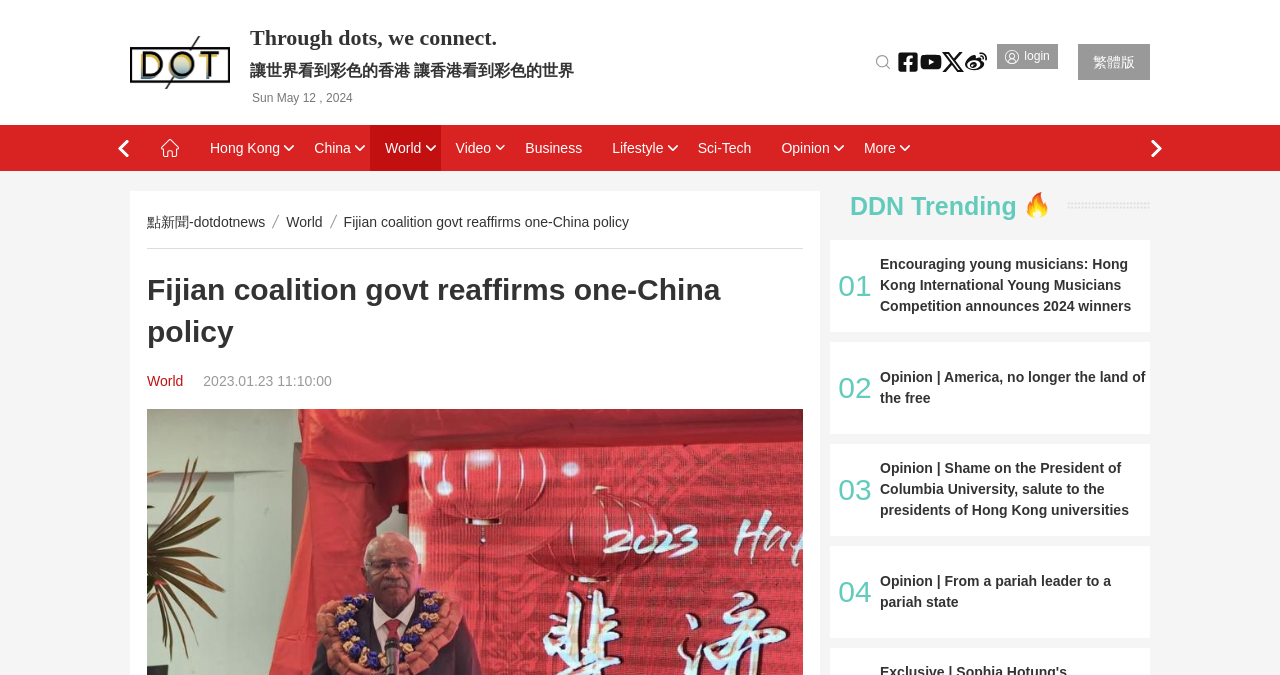What is the language of the webpage?
Utilize the information in the image to give a detailed answer to the question.

I inferred the language of the webpage by looking at the characters used in the text elements, which appear to be Traditional Chinese characters.